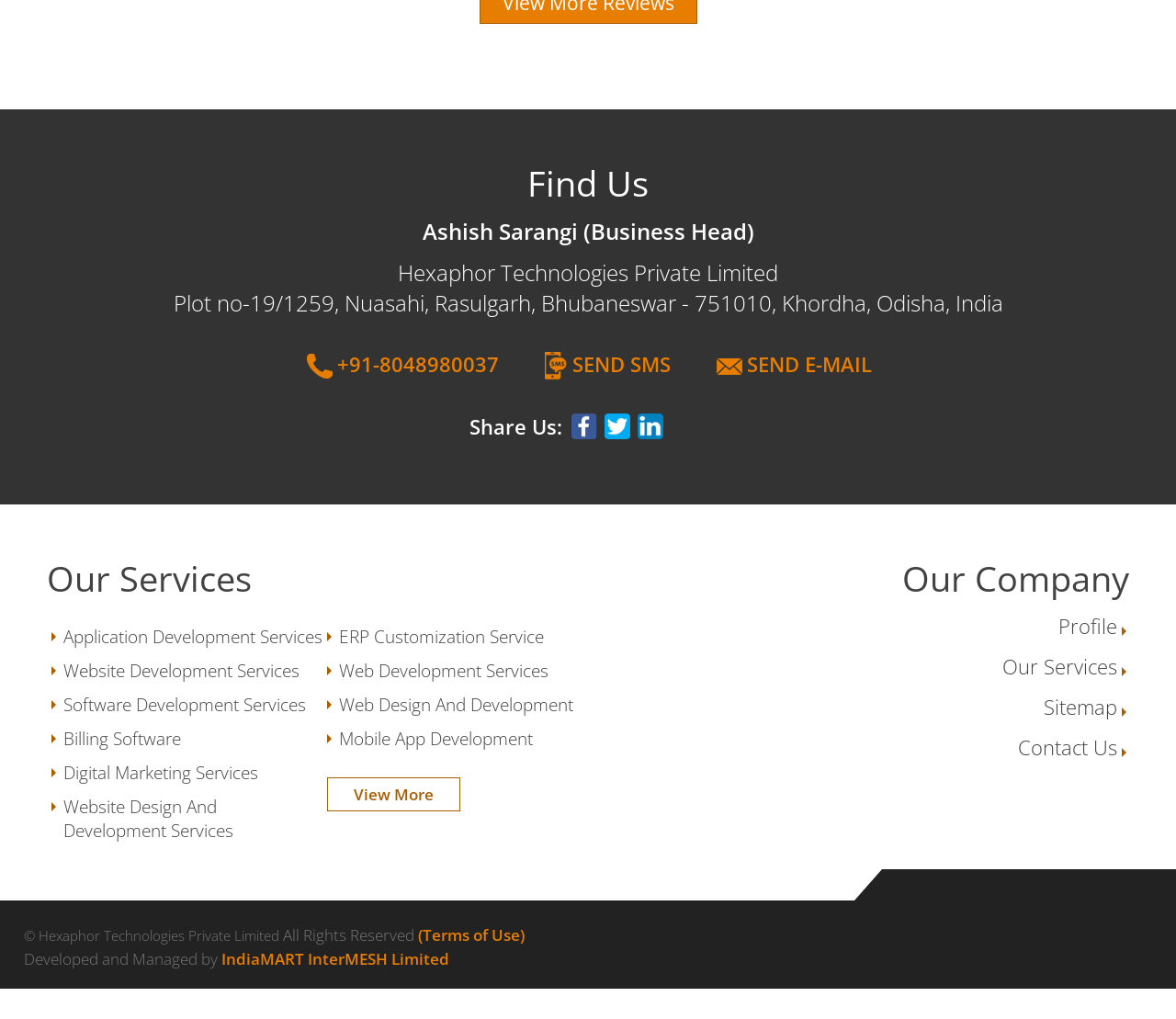Please locate the bounding box coordinates for the element that should be clicked to achieve the following instruction: "Click on Contact Us". Ensure the coordinates are given as four float numbers between 0 and 1, i.e., [left, top, right, bottom].

[0.865, 0.719, 0.95, 0.746]